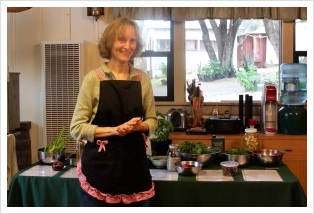What type of view is visible through the windows?
Refer to the image and respond with a one-word or short-phrase answer.

peaceful outdoor